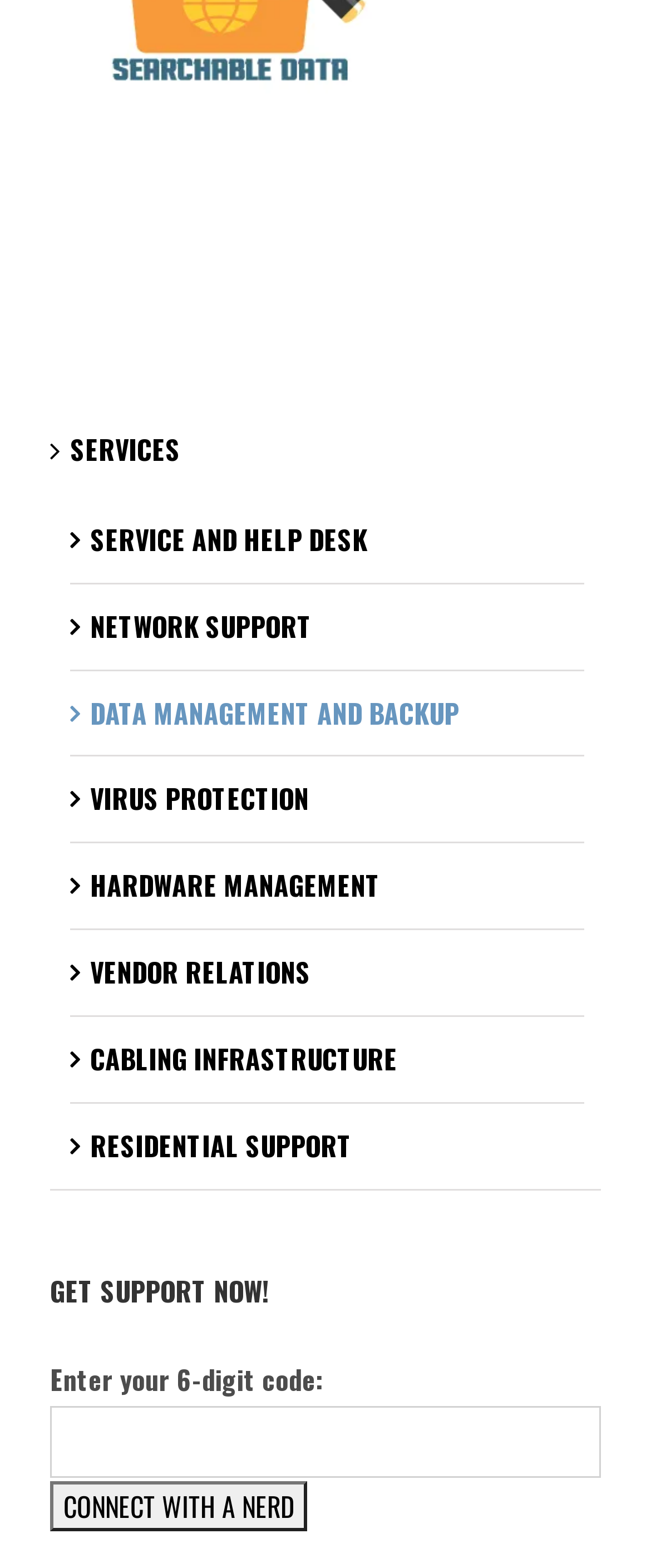Please determine the bounding box coordinates of the element's region to click for the following instruction: "Get support now".

[0.077, 0.807, 0.923, 0.835]